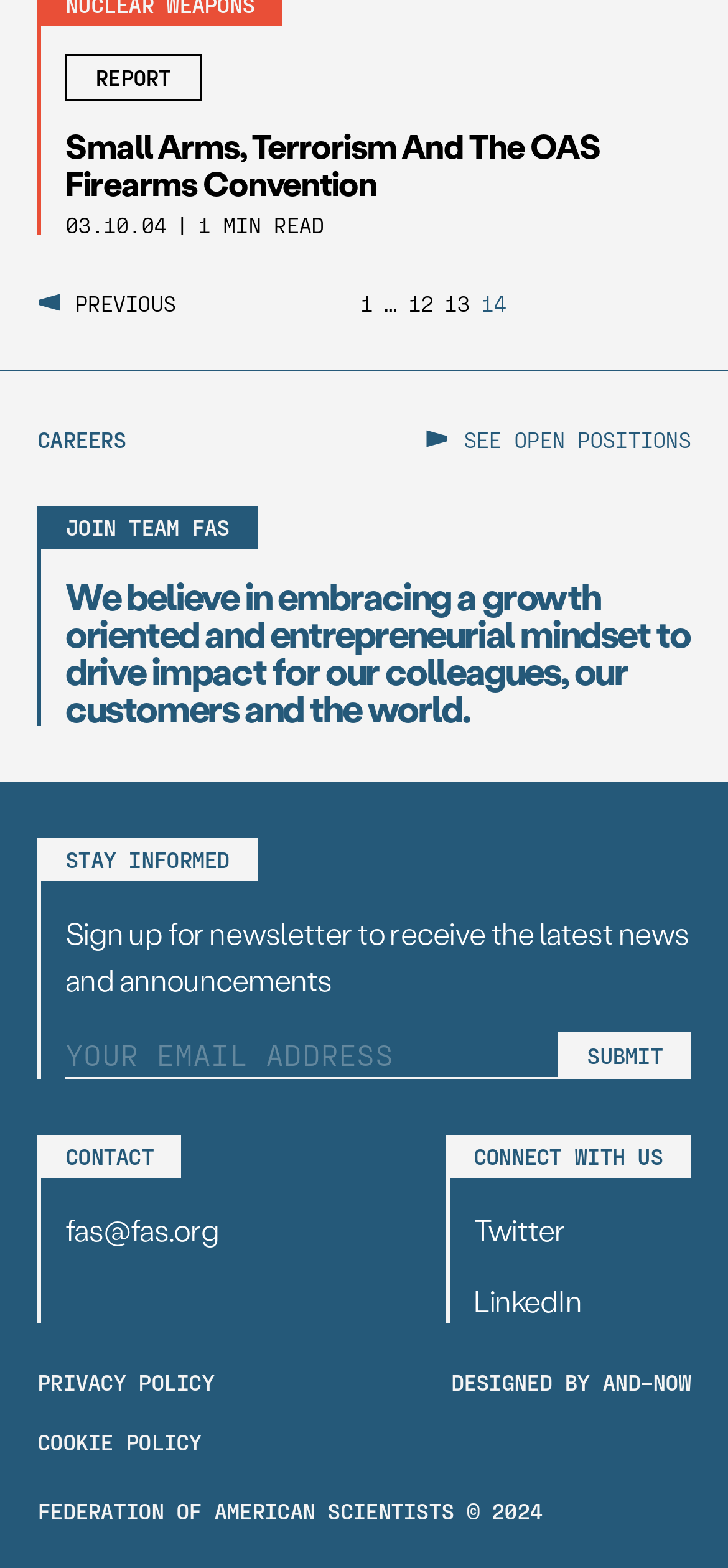Find the bounding box coordinates of the clickable region needed to perform the following instruction: "Search for XUL scripts". The coordinates should be provided as four float numbers between 0 and 1, i.e., [left, top, right, bottom].

None